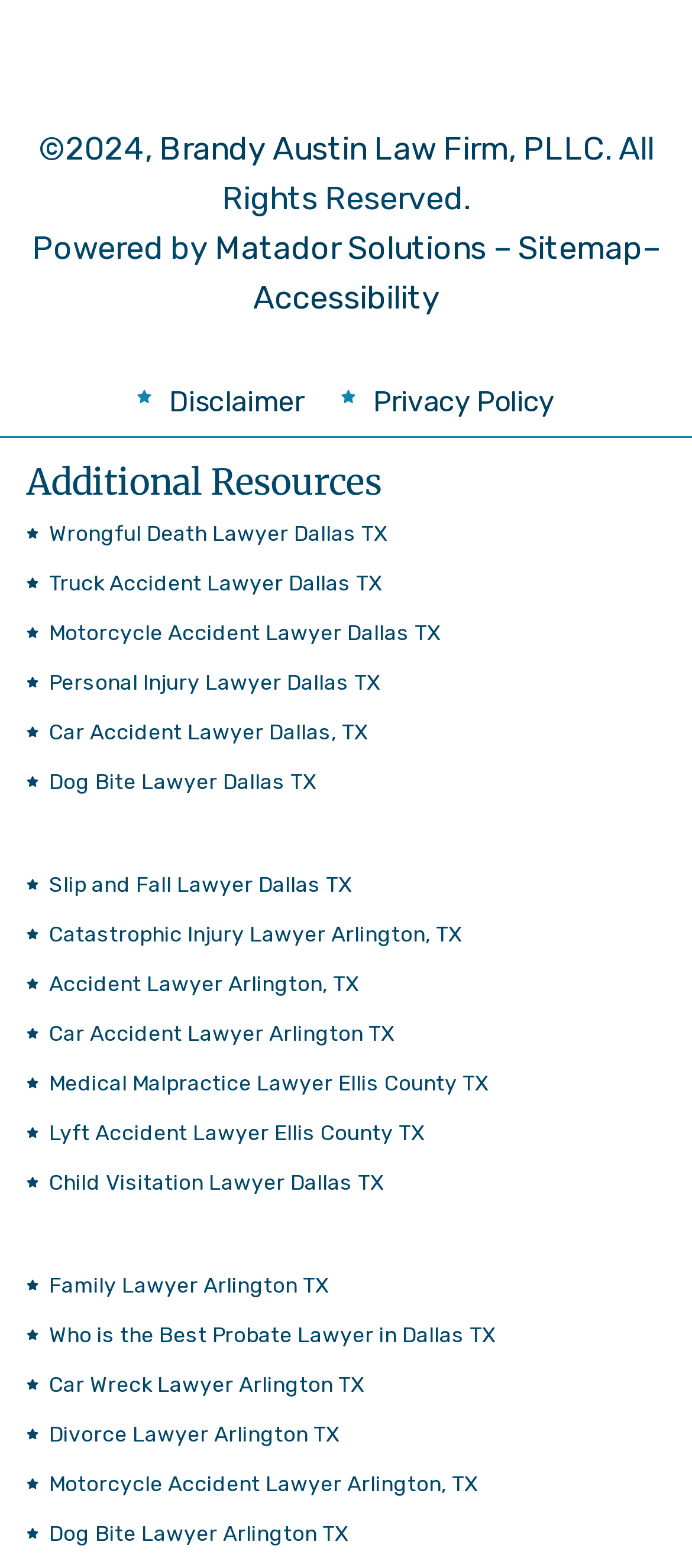Using the format (top-left x, top-left y, bottom-right x, bottom-right y), provide the bounding box coordinates for the described UI element. All values should be floating point numbers between 0 and 1: Family Lawyer Arlington TX

[0.038, 0.804, 0.962, 0.836]